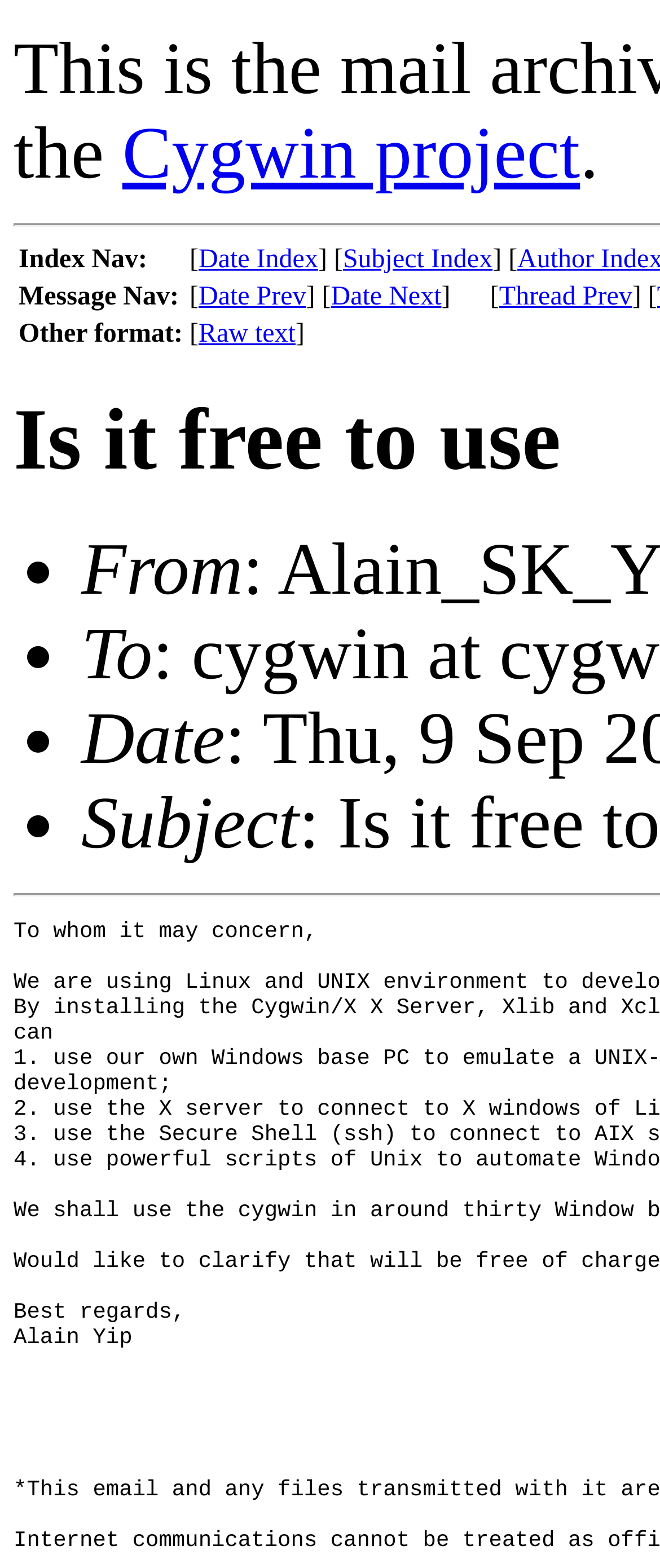Please look at the image and answer the question with a detailed explanation: How many navigation options are available?

The webpage has three navigation options: 'Index Nav:', 'Message Nav:', and 'Other format:', as indicated by the rowheaders with these labels.